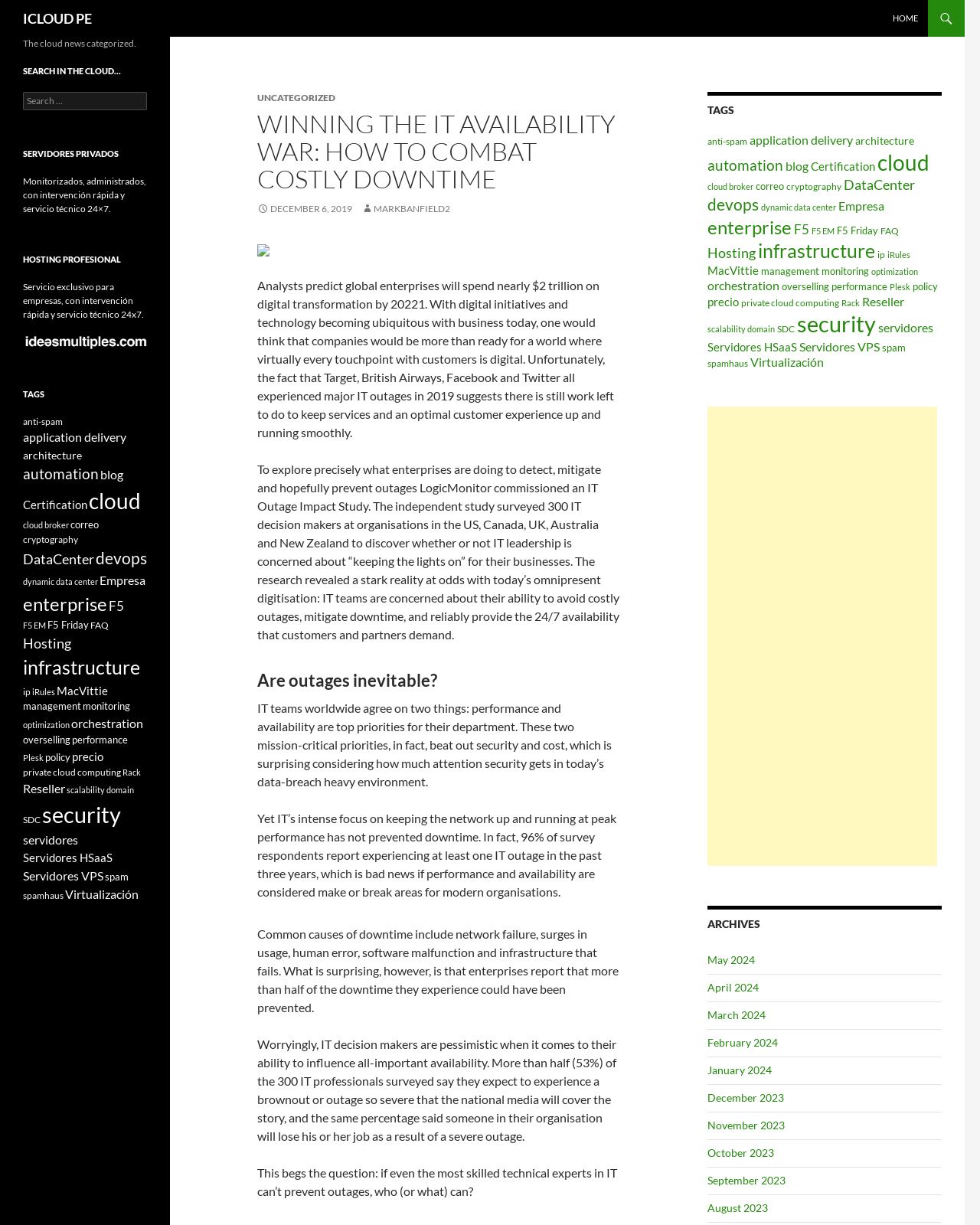Indicate the bounding box coordinates of the element that must be clicked to execute the instruction: "Read the article 'WINNING THE IT AVAILABILITY WAR: HOW TO COMBAT COSTLY DOWNTIME'". The coordinates should be given as four float numbers between 0 and 1, i.e., [left, top, right, bottom].

[0.262, 0.09, 0.633, 0.158]